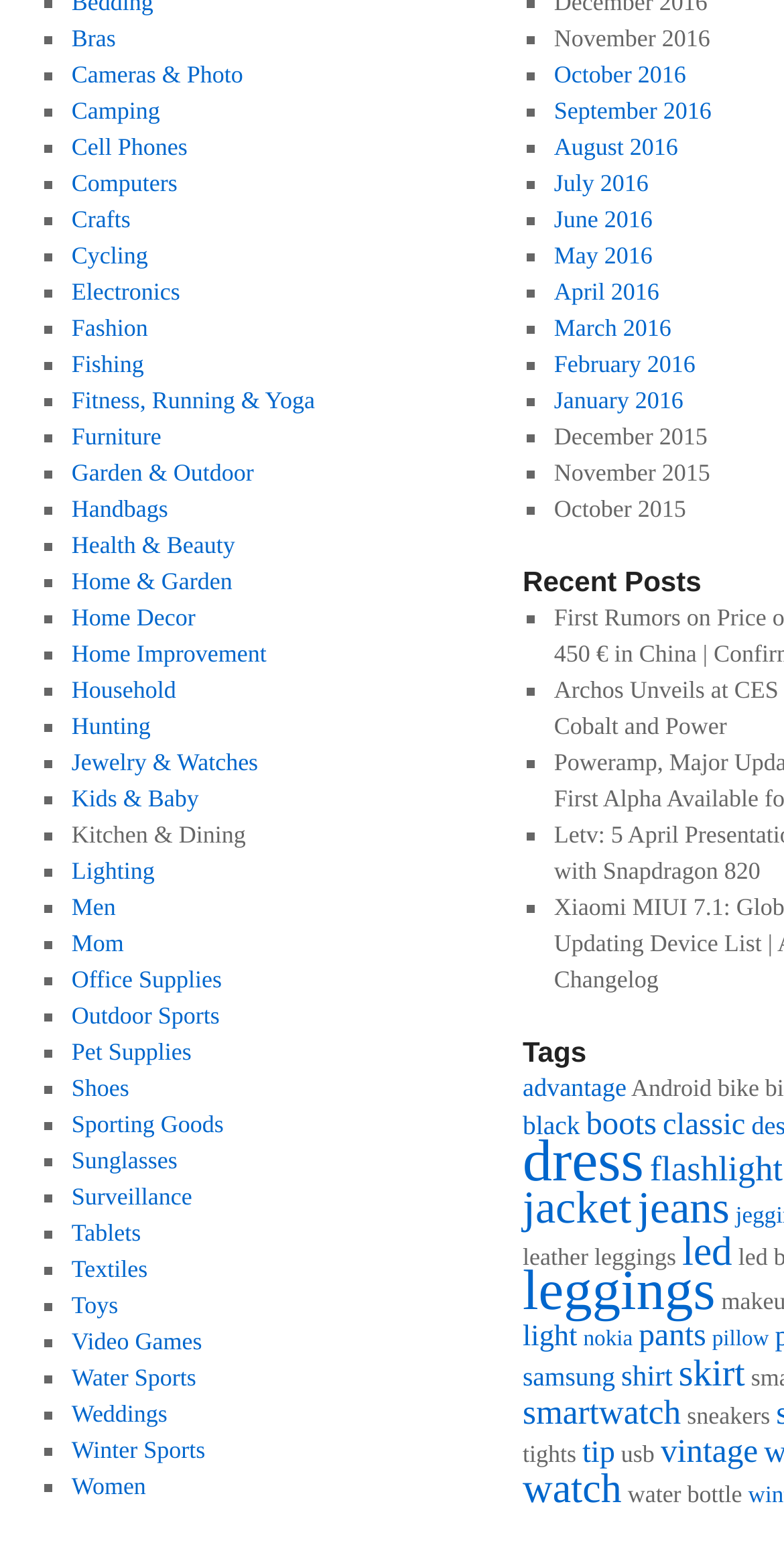Give a short answer to this question using one word or a phrase:
What is the last category listed?

Weddings